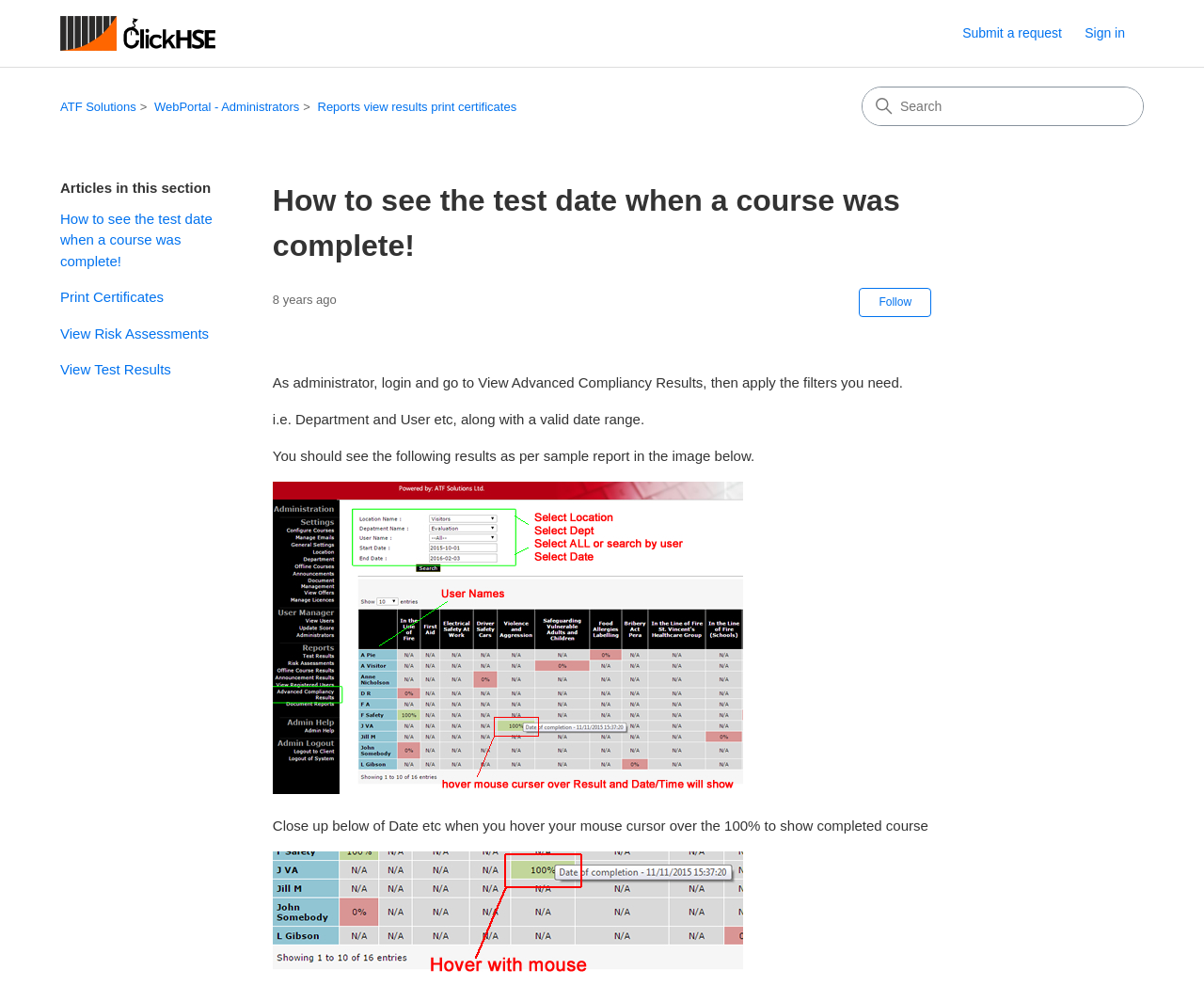Using the element description provided, determine the bounding box coordinates in the format (top-left x, top-left y, bottom-right x, bottom-right y). Ensure that all values are floating point numbers between 0 and 1. Element description: View Test Results

[0.05, 0.359, 0.203, 0.38]